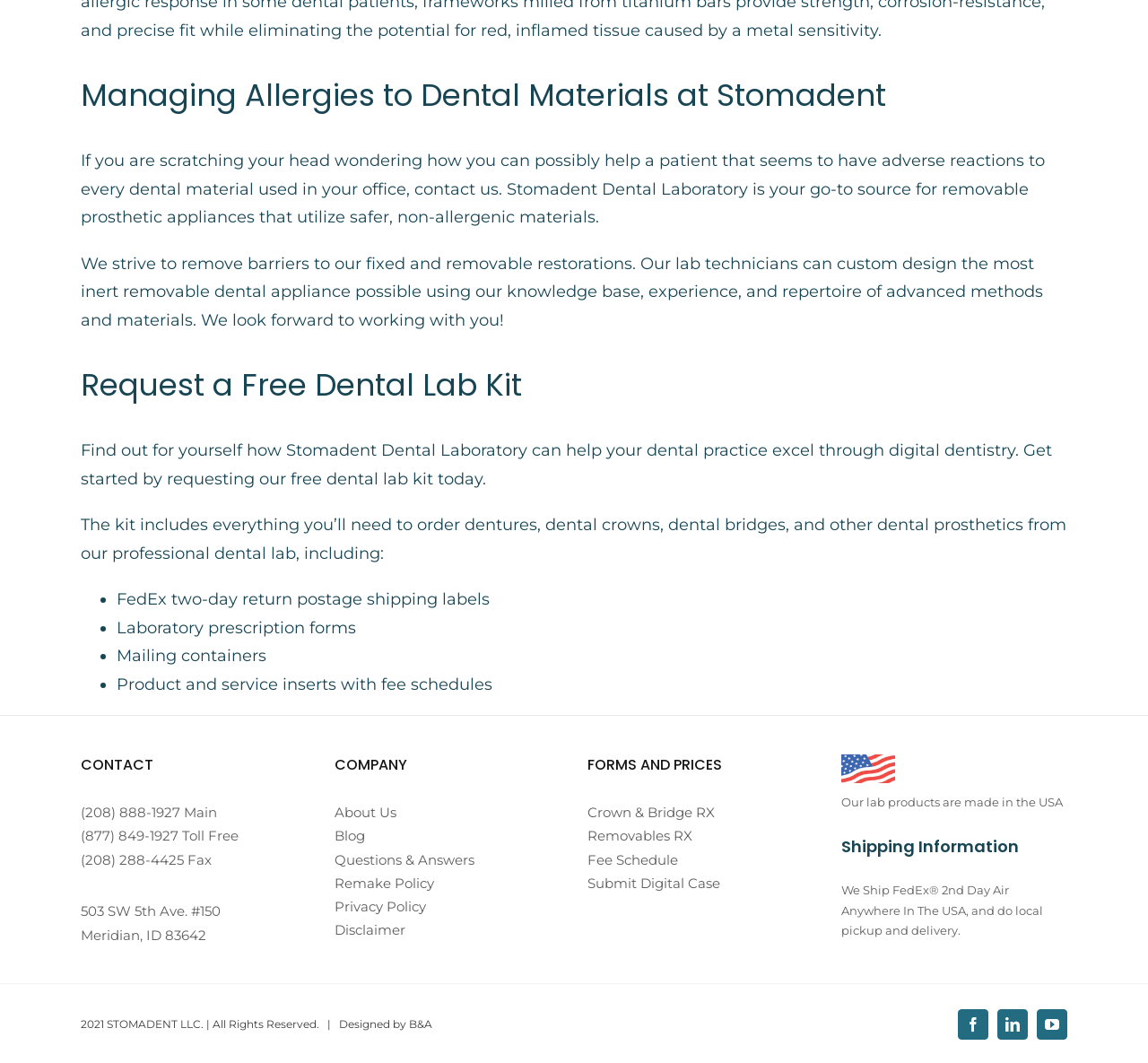What is the main service offered by Stomadent Dental Laboratory?
From the image, respond with a single word or phrase.

removable prosthetic appliances